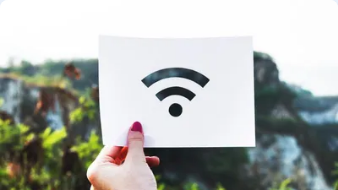Reply to the question with a single word or phrase:
What is the theme emphasized in the image?

Connectivity in nature